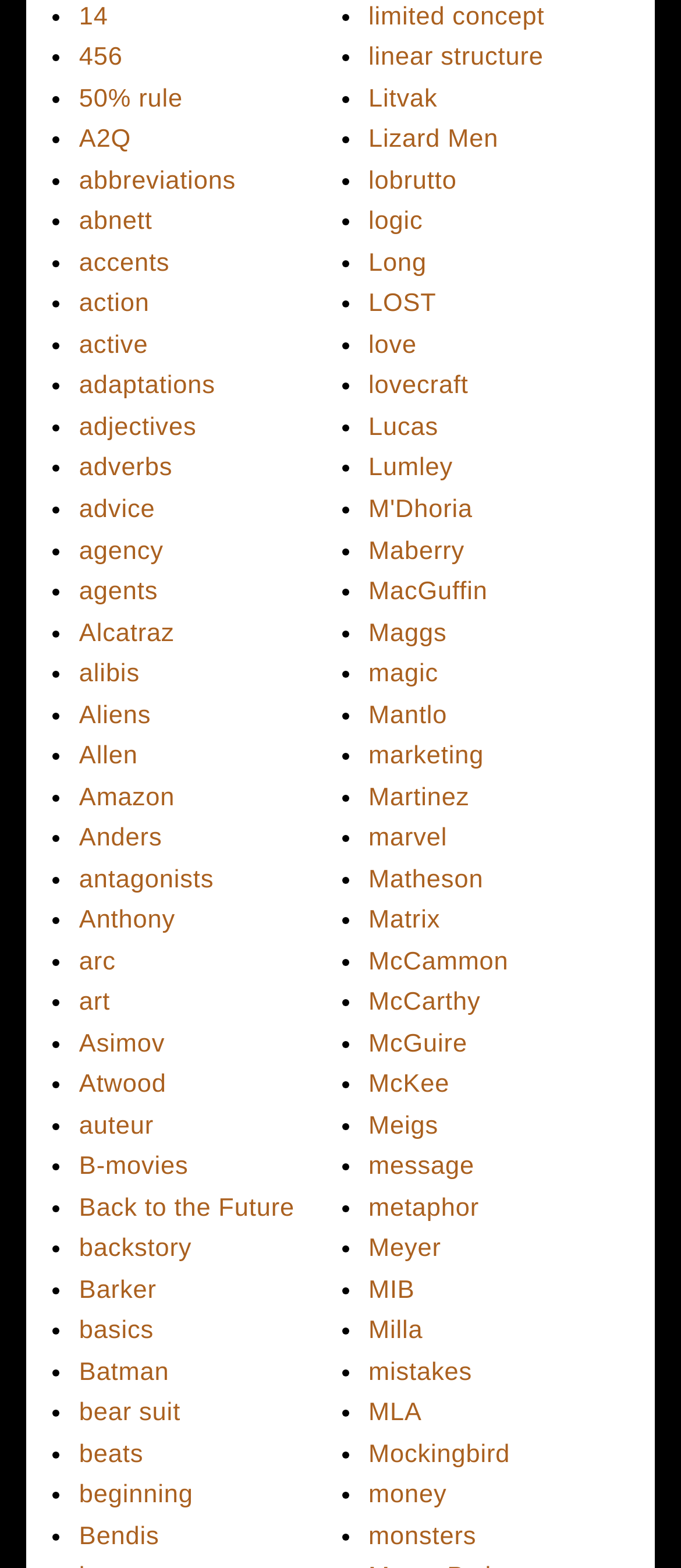Pinpoint the bounding box coordinates of the clickable area needed to execute the instruction: "follow 50% rule". The coordinates should be specified as four float numbers between 0 and 1, i.e., [left, top, right, bottom].

[0.116, 0.054, 0.268, 0.072]